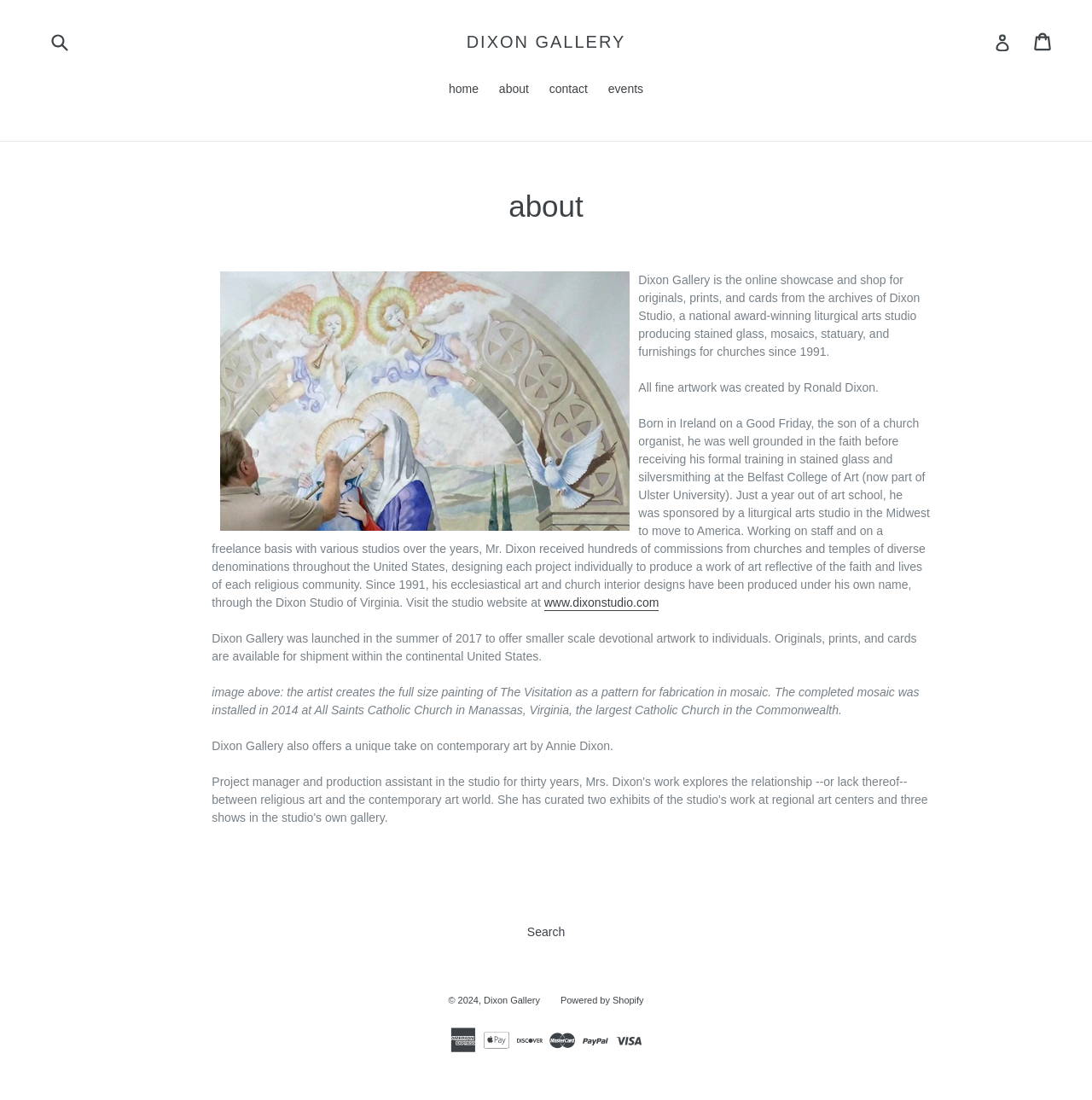Produce an extensive caption that describes everything on the webpage.

The webpage is about Dixon Gallery, an online showcase and shop for originals, prints, and cards from the archives of Dixon Studio, a national award-winning liturgical arts studio. 

At the top of the page, there is a search bar with a submit button on the left, followed by a link to the Dixon Gallery homepage, a login link, and a cart link on the right. Below this, there are navigation links to the home, about, contact, and events pages.

The main content of the page is divided into sections. The first section has a heading "about" and a brief description of Dixon Gallery. Below this, there is a paragraph of text describing the studio's history and the artist Ronald Dixon's background. 

Following this, there is a link to the Dixon Studio website. The next section describes the launch of Dixon Gallery in 2017 to offer smaller scale devotional artwork to individuals. 

Below this, there is a description of an image, which is not explicitly shown, but is described as the artist creating a full-size painting of The Visitation as a pattern for fabrication in mosaic. The completed mosaic was installed in 2014 at All Saints Catholic Church in Manassas, Virginia.

The final section mentions that Dixon Gallery also offers a unique take on contemporary art by Annie Dixon. 

At the bottom of the page, there is a search link, a copyright notice, a link to Dixon Gallery, and a link to Shopify, indicating that the website is powered by Shopify.